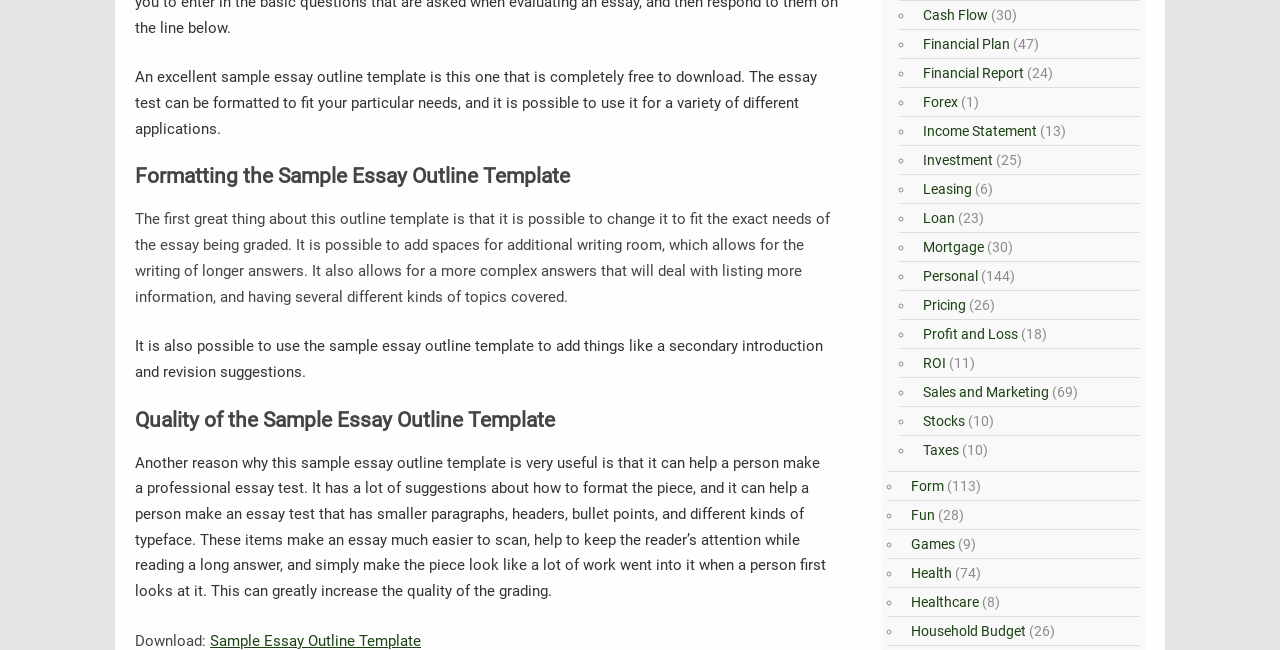Ascertain the bounding box coordinates for the UI element detailed here: "Sample Essay Outline Template". The coordinates should be provided as [left, top, right, bottom] with each value being a float between 0 and 1.

[0.164, 0.972, 0.329, 1.0]